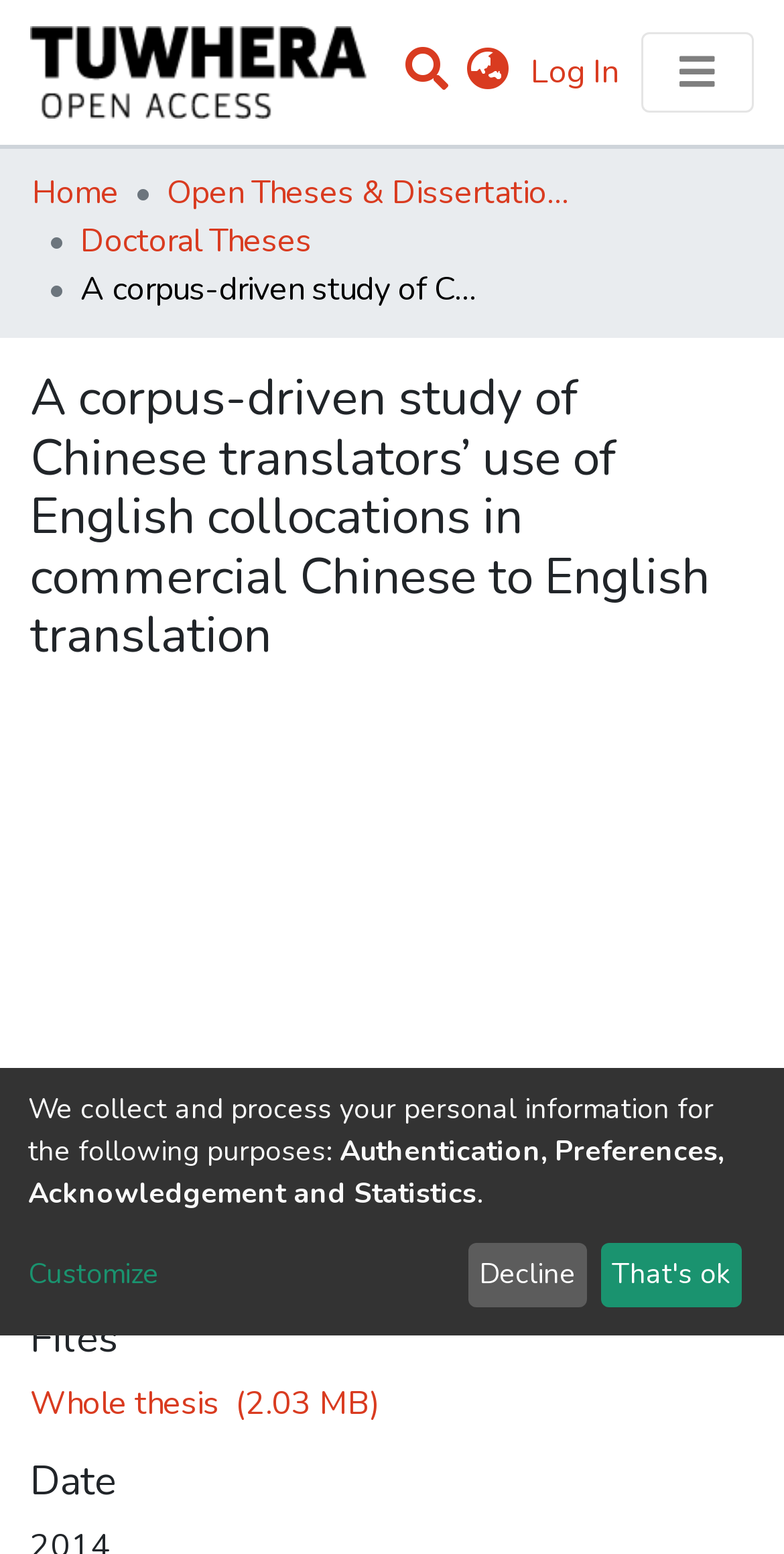Identify the bounding box coordinates of the region I need to click to complete this instruction: "Customize settings".

[0.036, 0.807, 0.579, 0.834]